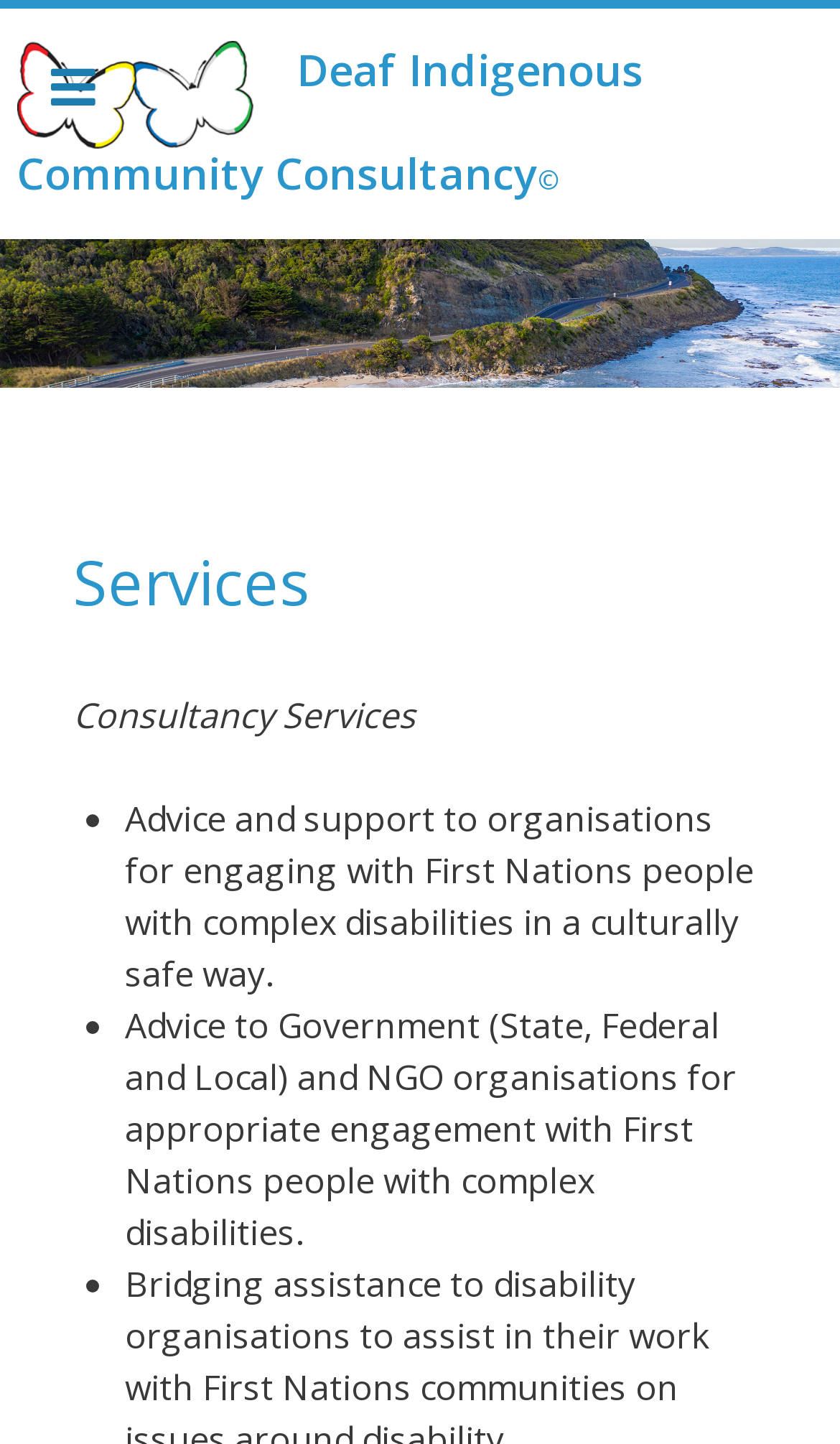What is the name of the consultancy?
Please give a detailed and elaborate answer to the question based on the image.

I found the answer by looking at the top of the webpage, where the logo and the name of the consultancy are displayed. The StaticText element with the text 'Deaf Indigenous' and 'Community Consultancy' are next to each other, indicating that this is the name of the consultancy.